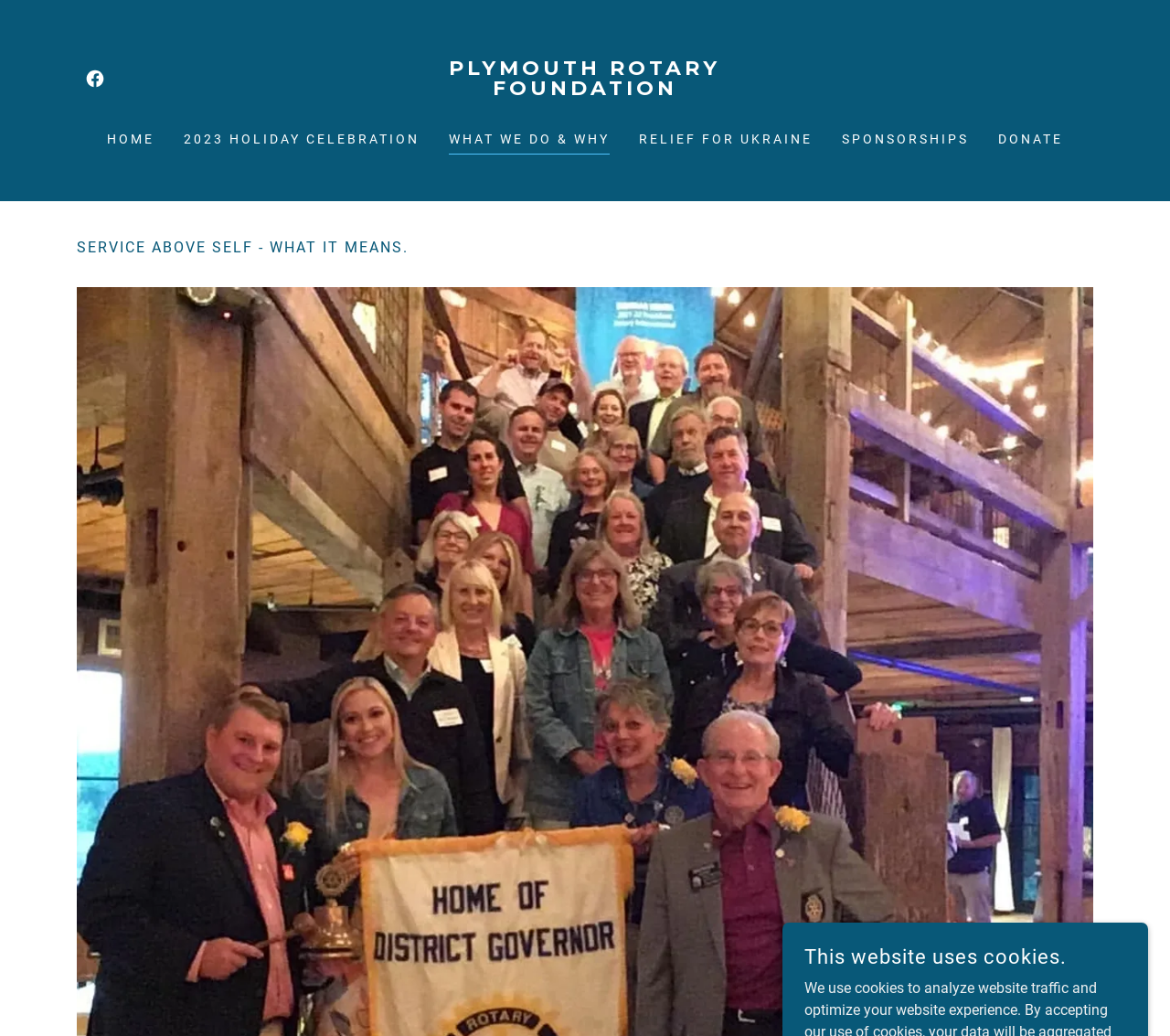Can you find the bounding box coordinates for the UI element given this description: "2023 Holiday Celebration"? Provide the coordinates as four float numbers between 0 and 1: [left, top, right, bottom].

[0.152, 0.118, 0.363, 0.15]